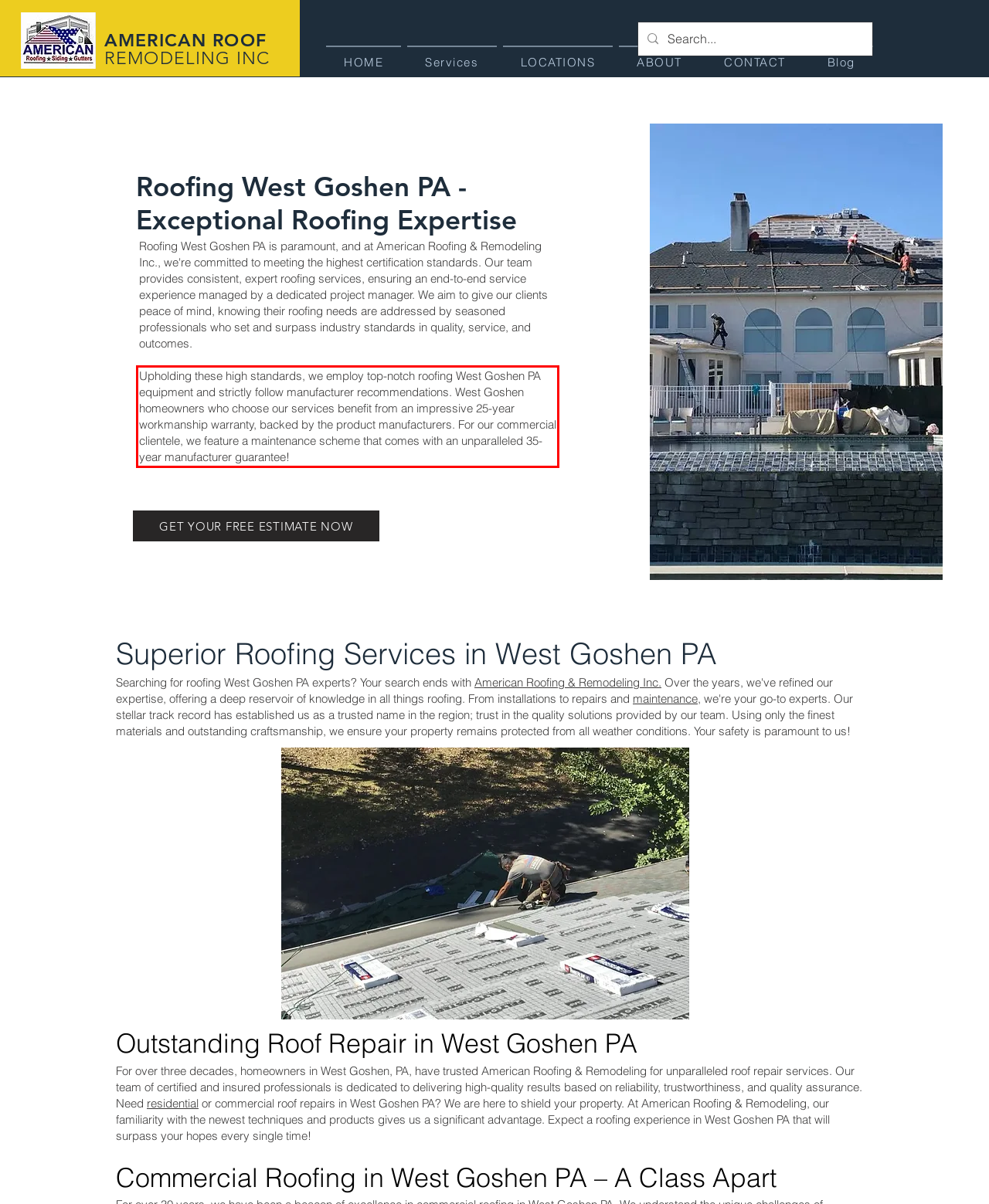Please examine the webpage screenshot containing a red bounding box and use OCR to recognize and output the text inside the red bounding box.

Upholding these high standards, we employ top-notch roofing West Goshen PA equipment and strictly follow manufacturer recommendations. West Goshen homeowners who choose our services benefit from an impressive 25-year workmanship warranty, backed by the product manufacturers. For our commercial clientele, we feature a maintenance scheme that comes with an unparalleled 35-year manufacturer guarantee!